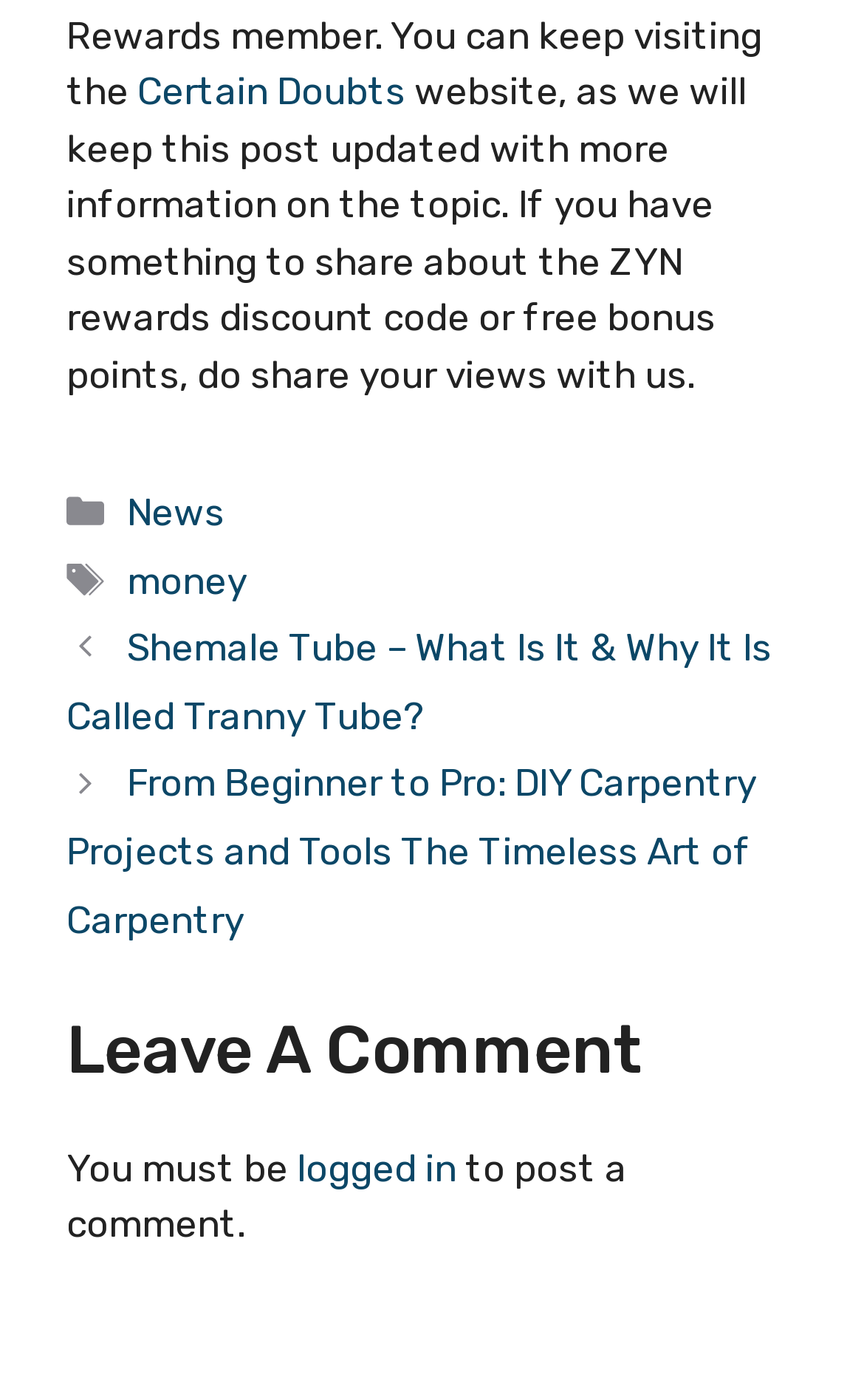Identify the bounding box of the UI element that matches this description: "News".

[0.147, 0.35, 0.259, 0.382]